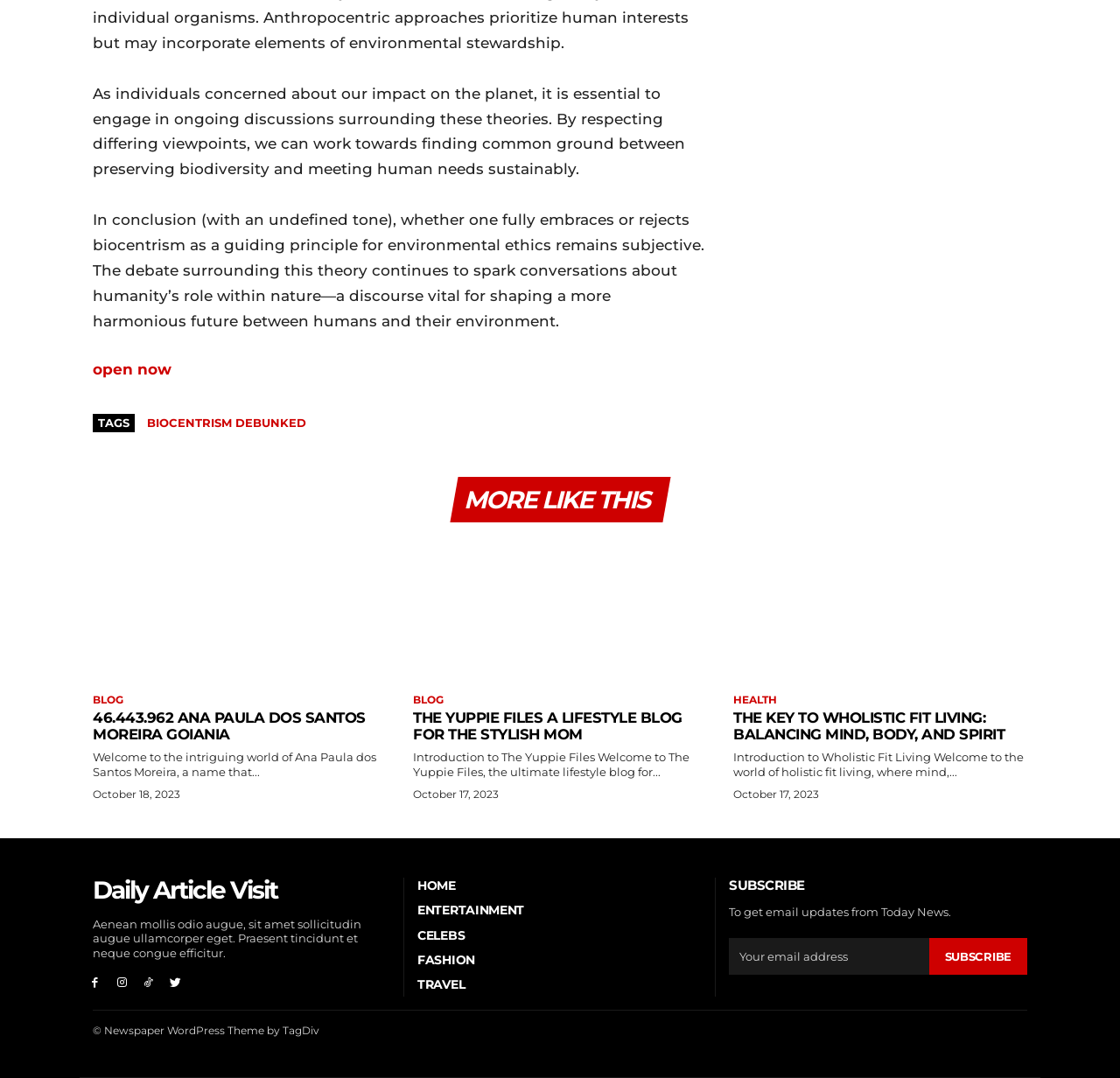Provide a one-word or short-phrase response to the question:
What is the date of the article 'THE YUPPIE FILES A LIFESTYLE BLOG FOR THE STYLISH MOM'?

October 17, 2023